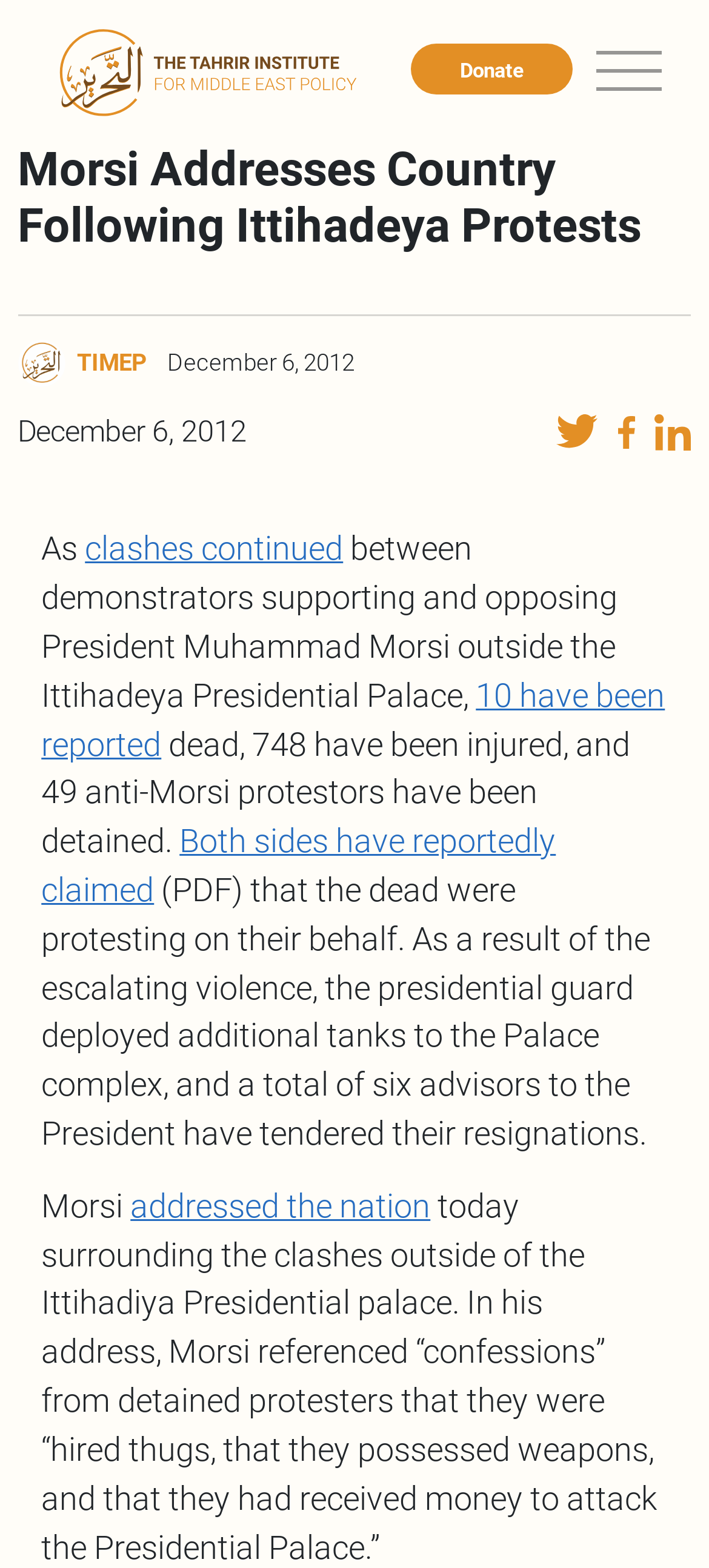Please determine the bounding box coordinates of the clickable area required to carry out the following instruction: "Visit Facebook page". The coordinates must be four float numbers between 0 and 1, represented as [left, top, right, bottom].

None